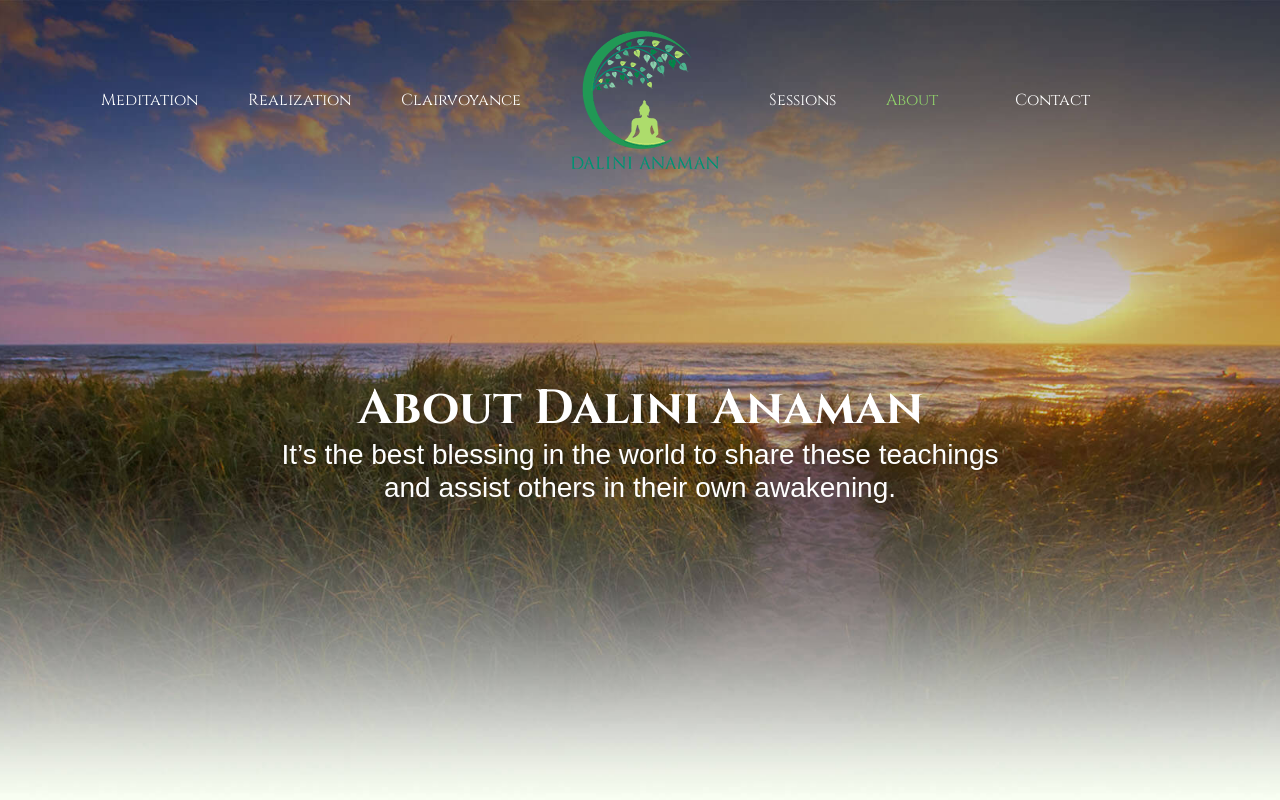Refer to the screenshot and give an in-depth answer to this question: What is the theme of the quote on the website?

The quote 'It’s the best blessing in the world to share these teachings and assist others in their own awakening.' suggests that the theme is spiritual awakening and sharing knowledge with others.